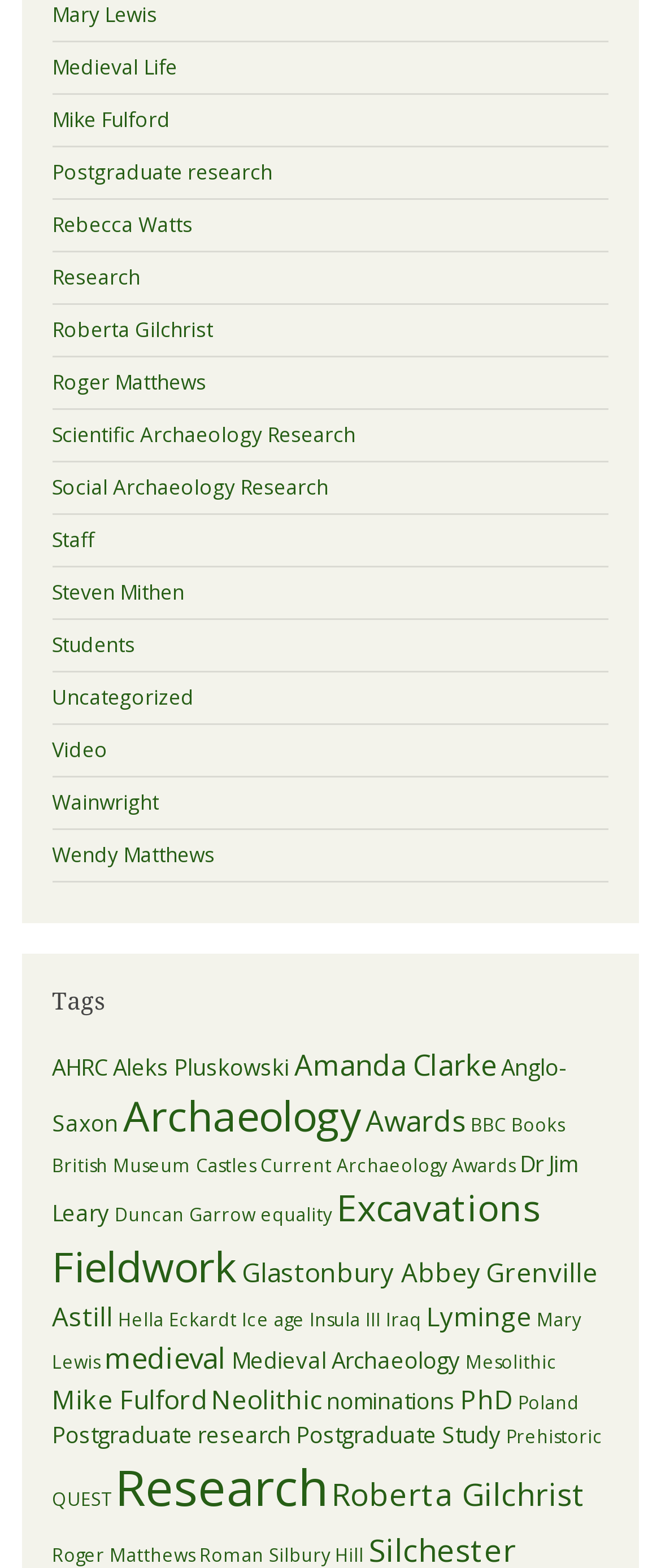Please find the bounding box coordinates of the element that needs to be clicked to perform the following instruction: "Click on the 'Medieval Life' link". The bounding box coordinates should be four float numbers between 0 and 1, represented as [left, top, right, bottom].

[0.079, 0.033, 0.269, 0.051]